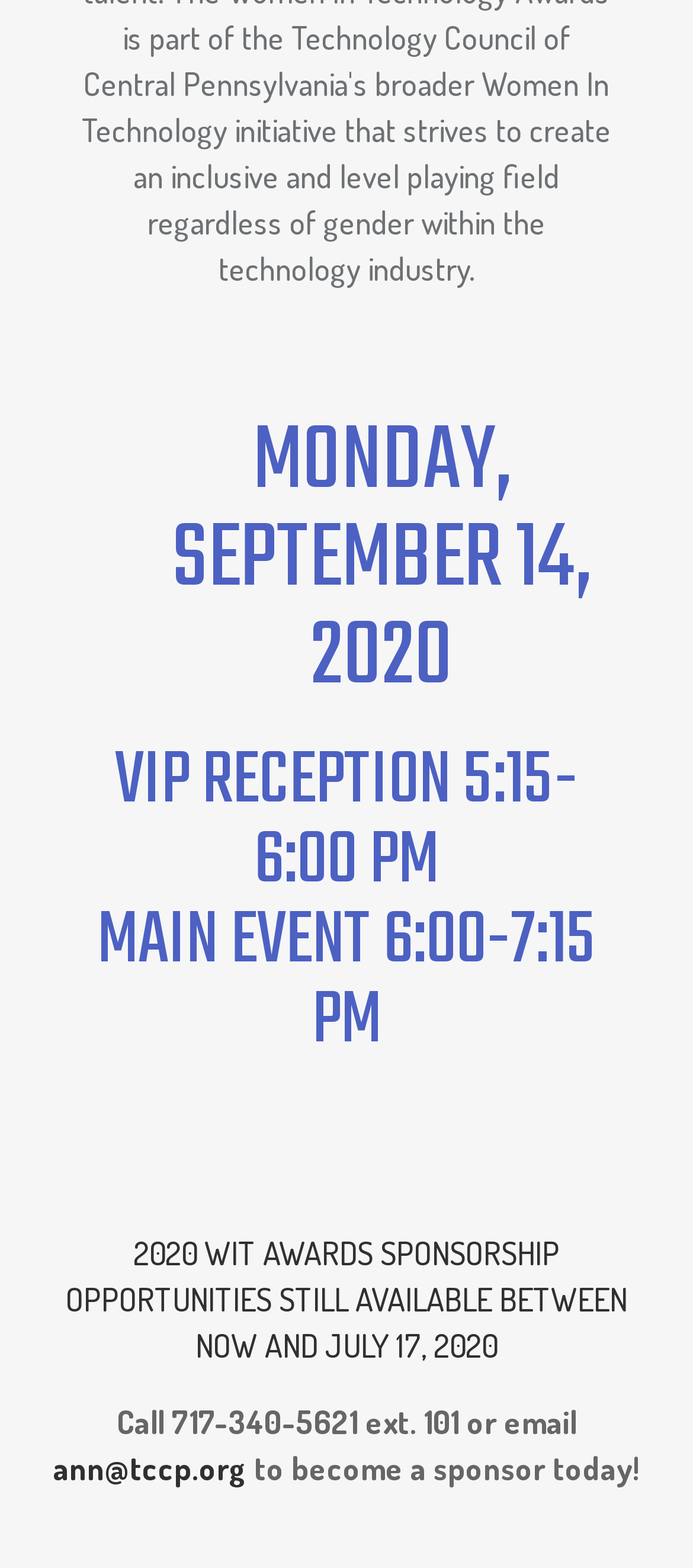What is the time of the VIP reception?
Please provide a full and detailed response to the question.

The time of the VIP reception is mentioned as 'VIP RECEPTION 5:15-6:00 PM' on the webpage.